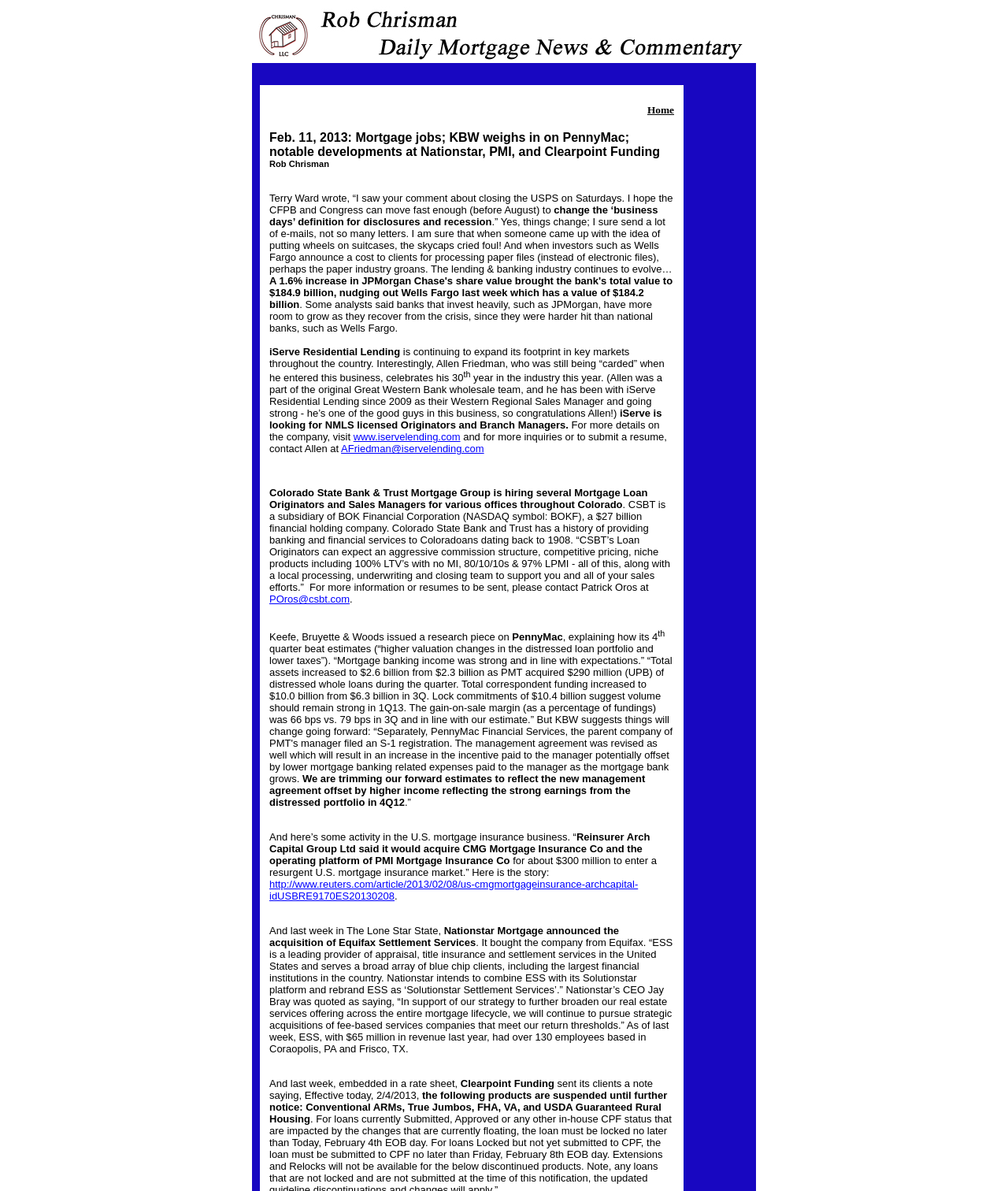Extract the bounding box for the UI element that matches this description: "http://www.reuters.com/article/2013/02/08/us-cmgmortgageinsurance-archcapital-idUSBRE9170ES20130208".

[0.267, 0.737, 0.633, 0.757]